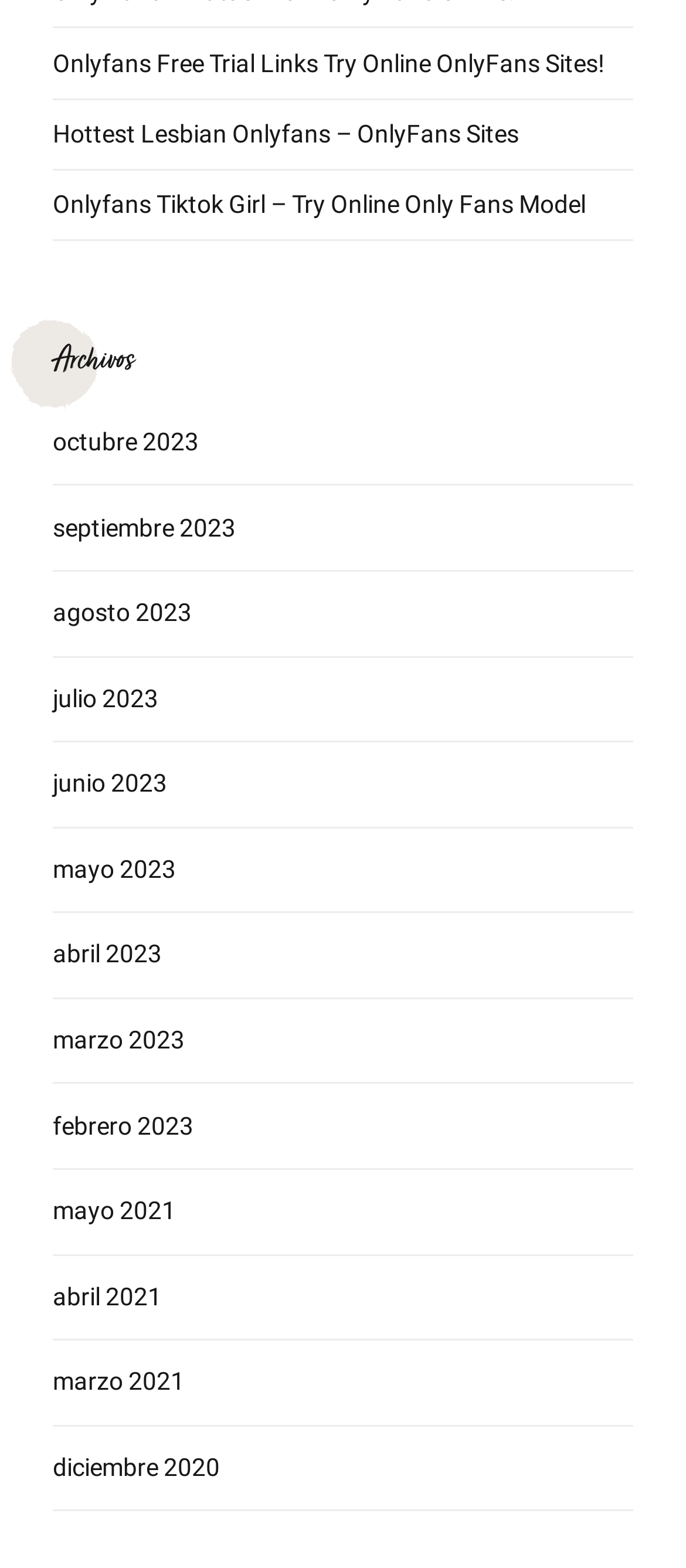Respond to the question with just a single word or phrase: 
What is the first link on the webpage?

Onlyfans Free Trial Links